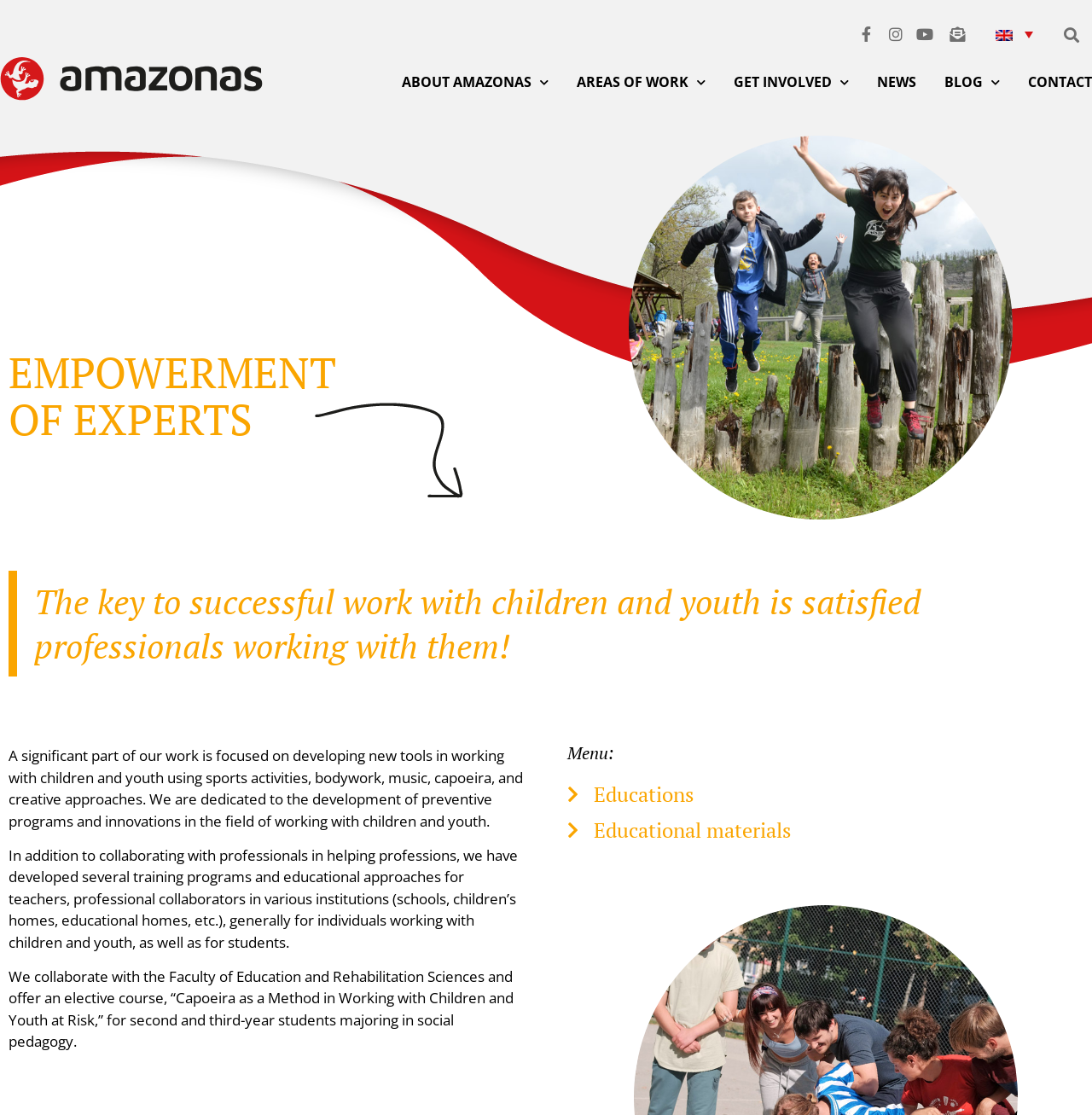Find the bounding box coordinates of the area that needs to be clicked in order to achieve the following instruction: "Read about areas of work". The coordinates should be specified as four float numbers between 0 and 1, i.e., [left, top, right, bottom].

[0.528, 0.057, 0.646, 0.09]